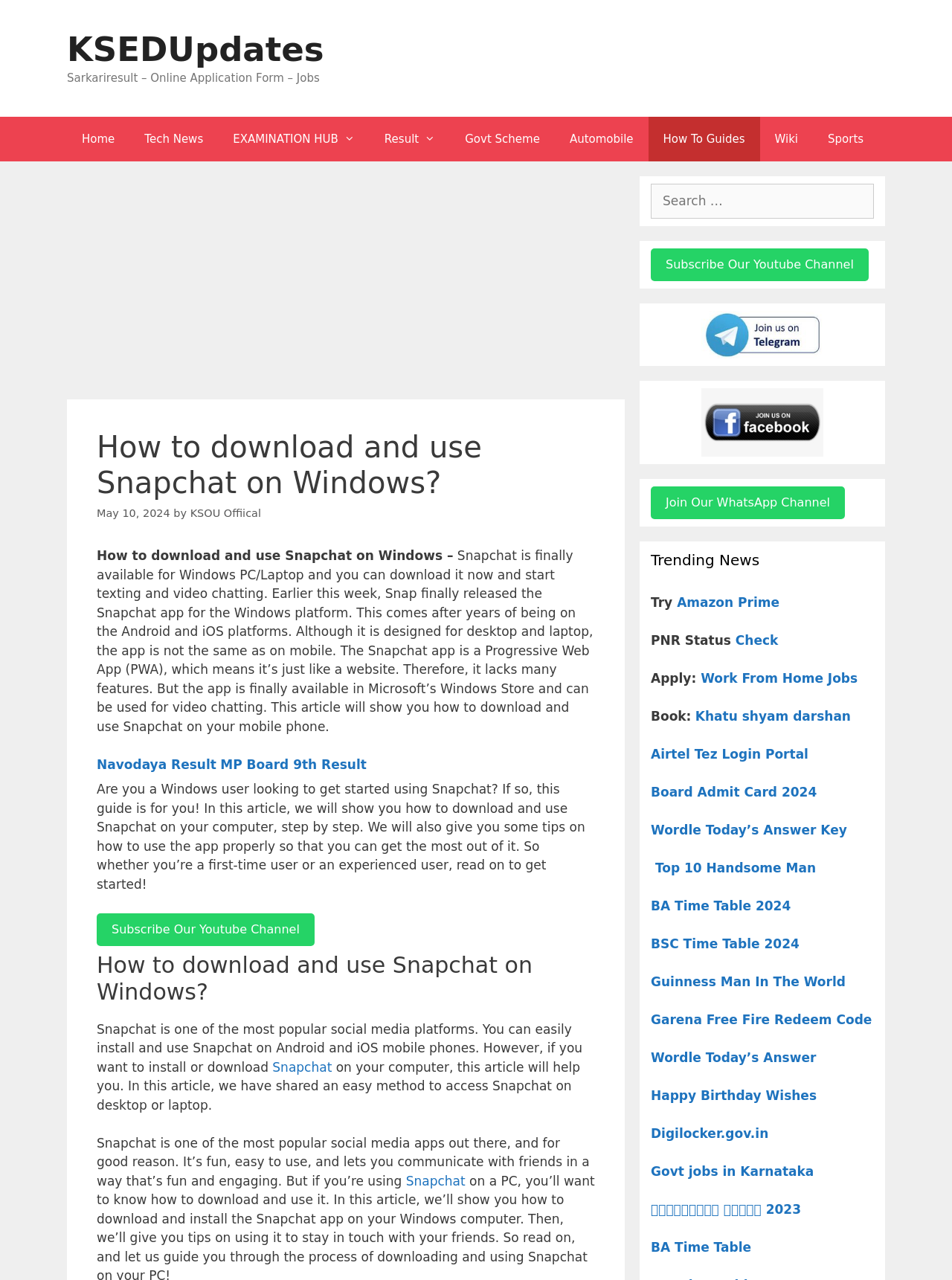Locate the bounding box of the UI element described in the following text: "Govt Scheme".

[0.473, 0.091, 0.583, 0.126]